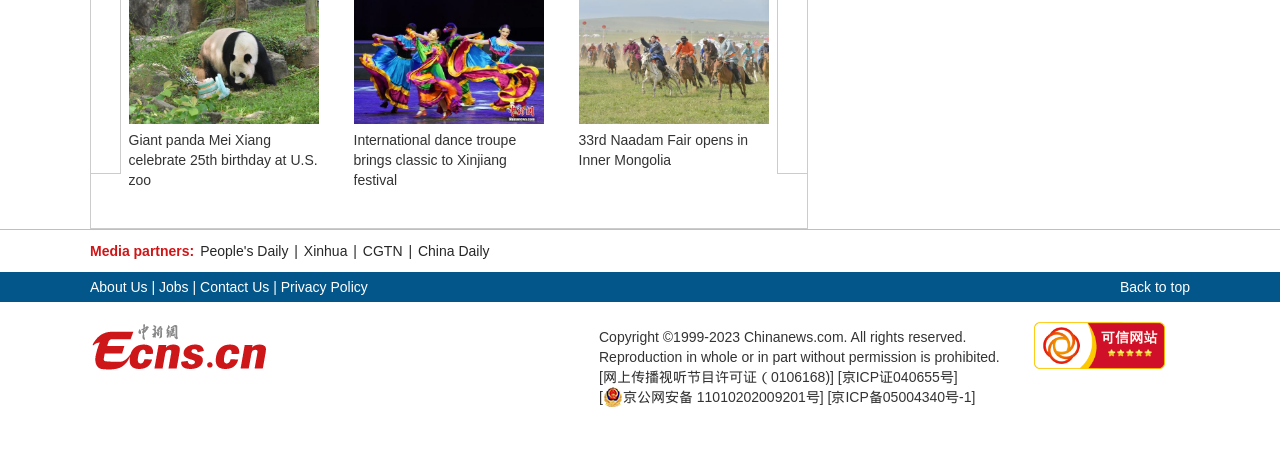Use a single word or phrase to answer the question: How many links are there in the 'About Us' section?

5